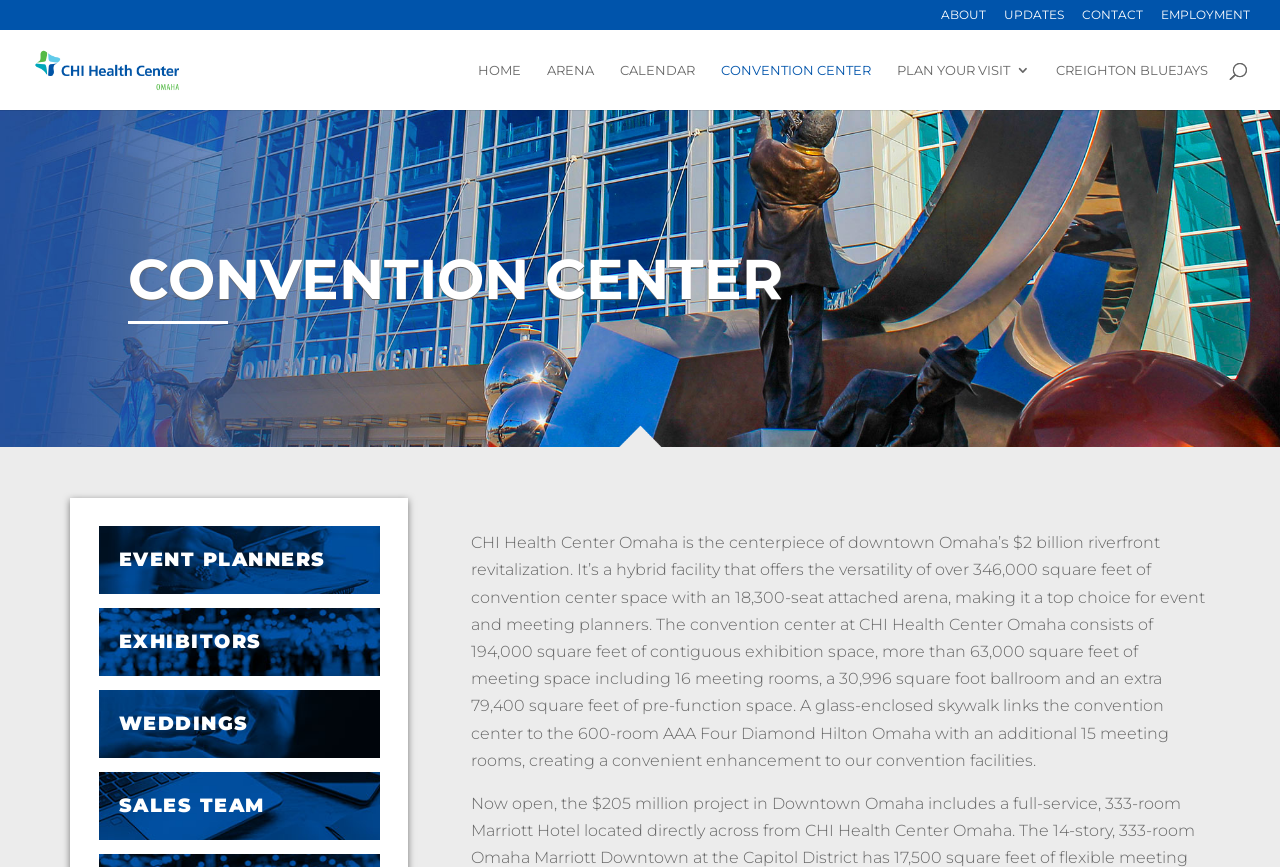Please find the bounding box coordinates of the element that must be clicked to perform the given instruction: "Search for something". The coordinates should be four float numbers from 0 to 1, i.e., [left, top, right, bottom].

[0.053, 0.034, 0.953, 0.036]